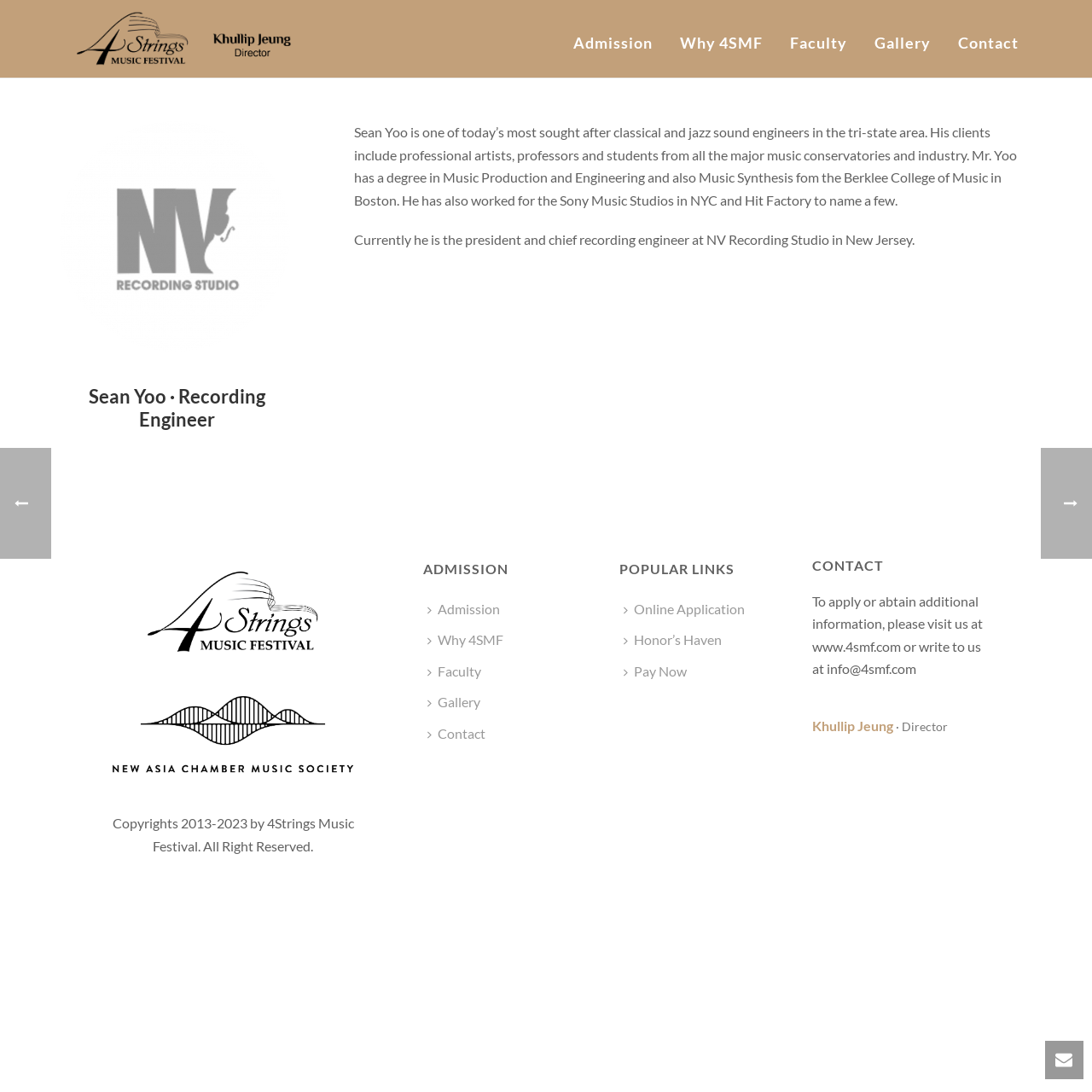Highlight the bounding box coordinates of the region I should click on to meet the following instruction: "Click on Admission".

[0.388, 0.543, 0.47, 0.572]